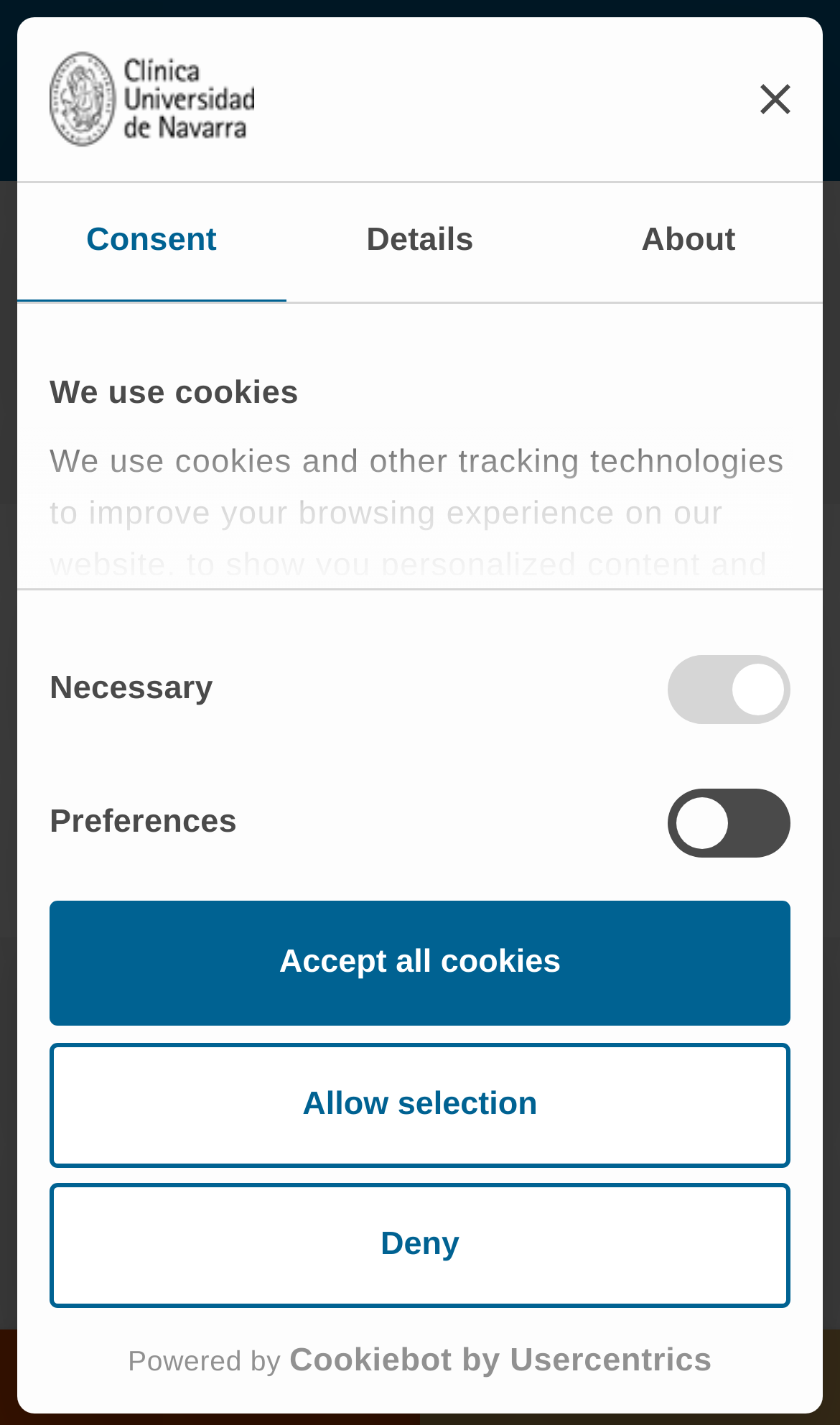Please indicate the bounding box coordinates for the clickable area to complete the following task: "Click the Inicio link". The coordinates should be specified as four float numbers between 0 and 1, i.e., [left, top, right, bottom].

[0.038, 0.165, 0.115, 0.189]